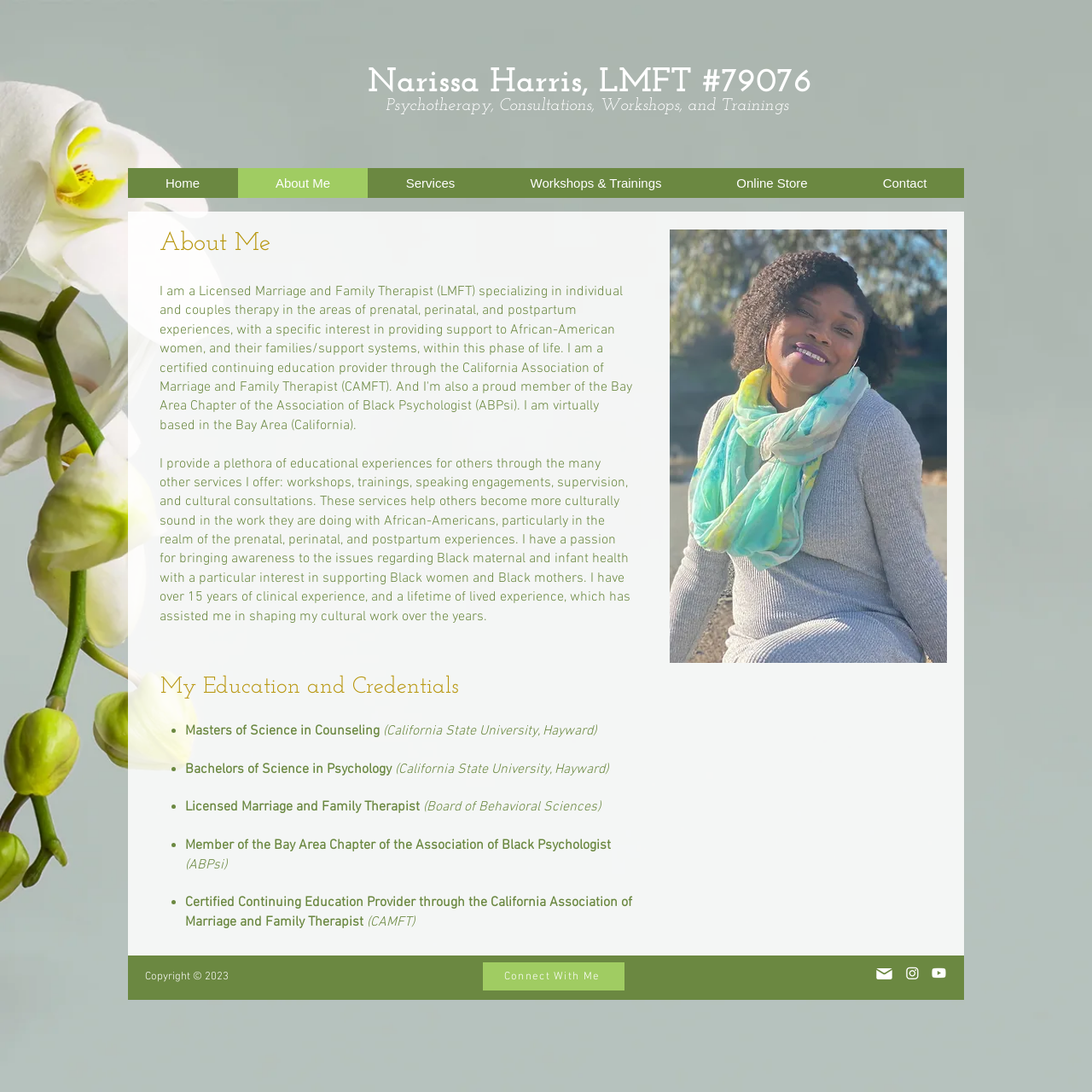Using the elements shown in the image, answer the question comprehensively: What services does Narissa Harris provide?

The answer can be found in the heading element 'Psychotherapy, Consultations, Workshops, and Trainings' which lists the services provided by Narissa Harris.